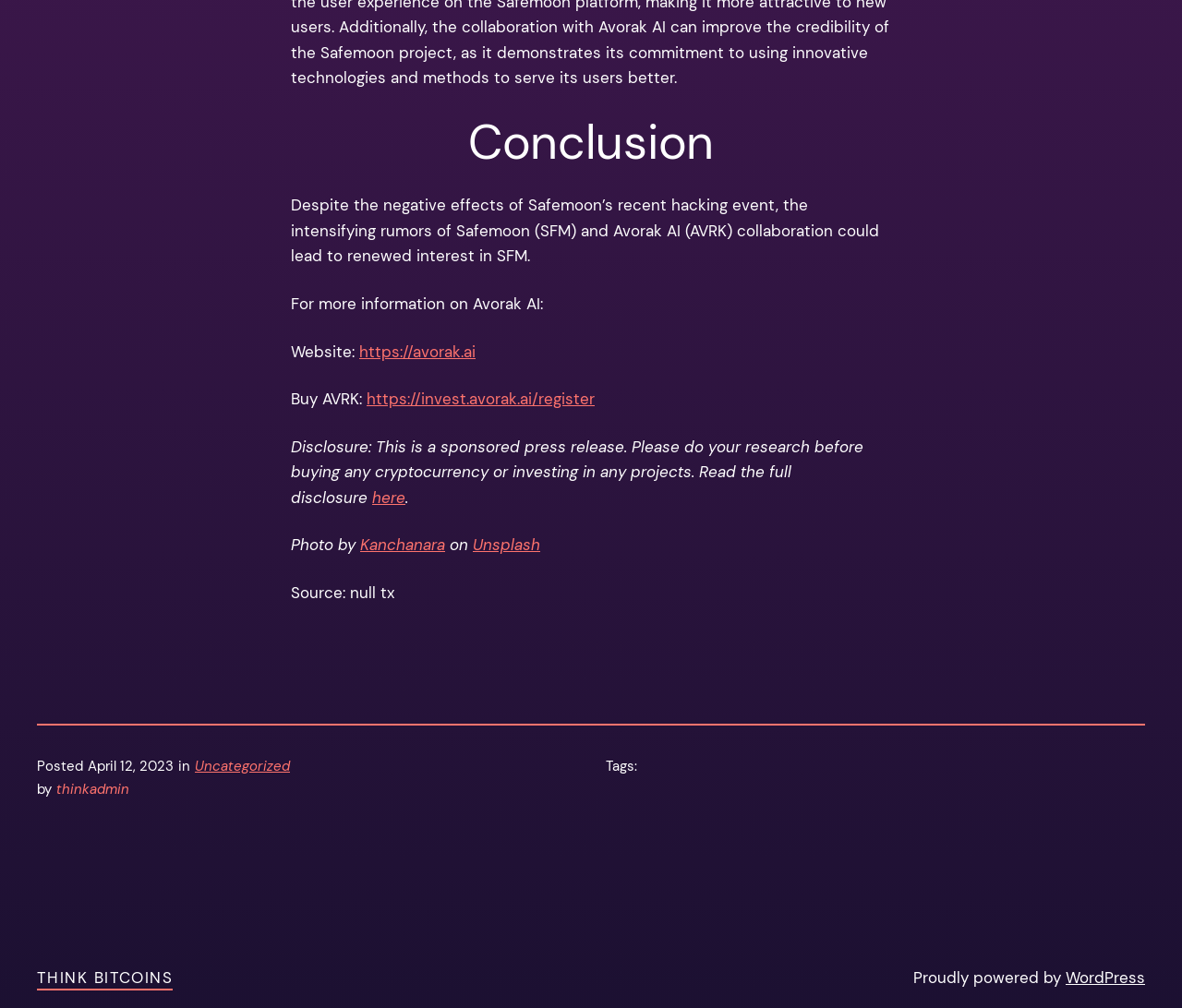Provide a brief response in the form of a single word or phrase:
What is the date of the article?

April 12, 2023